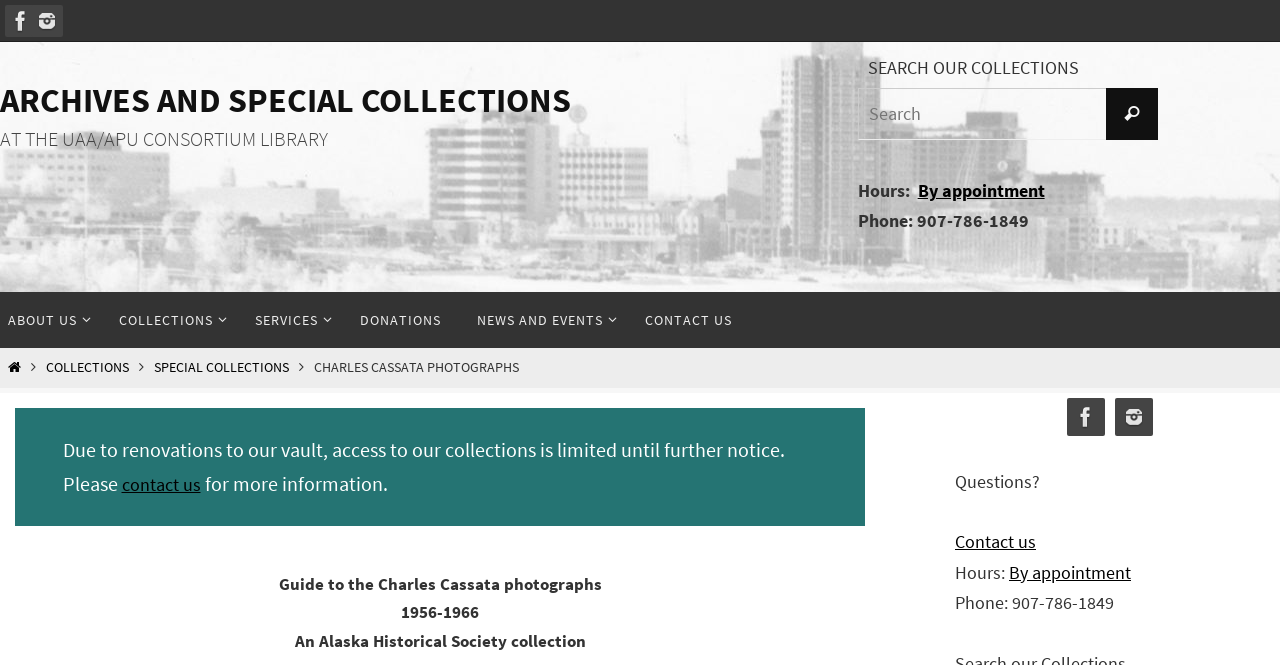Give a one-word or short phrase answer to this question: 
What is the time period of the photographs?

1956-1966